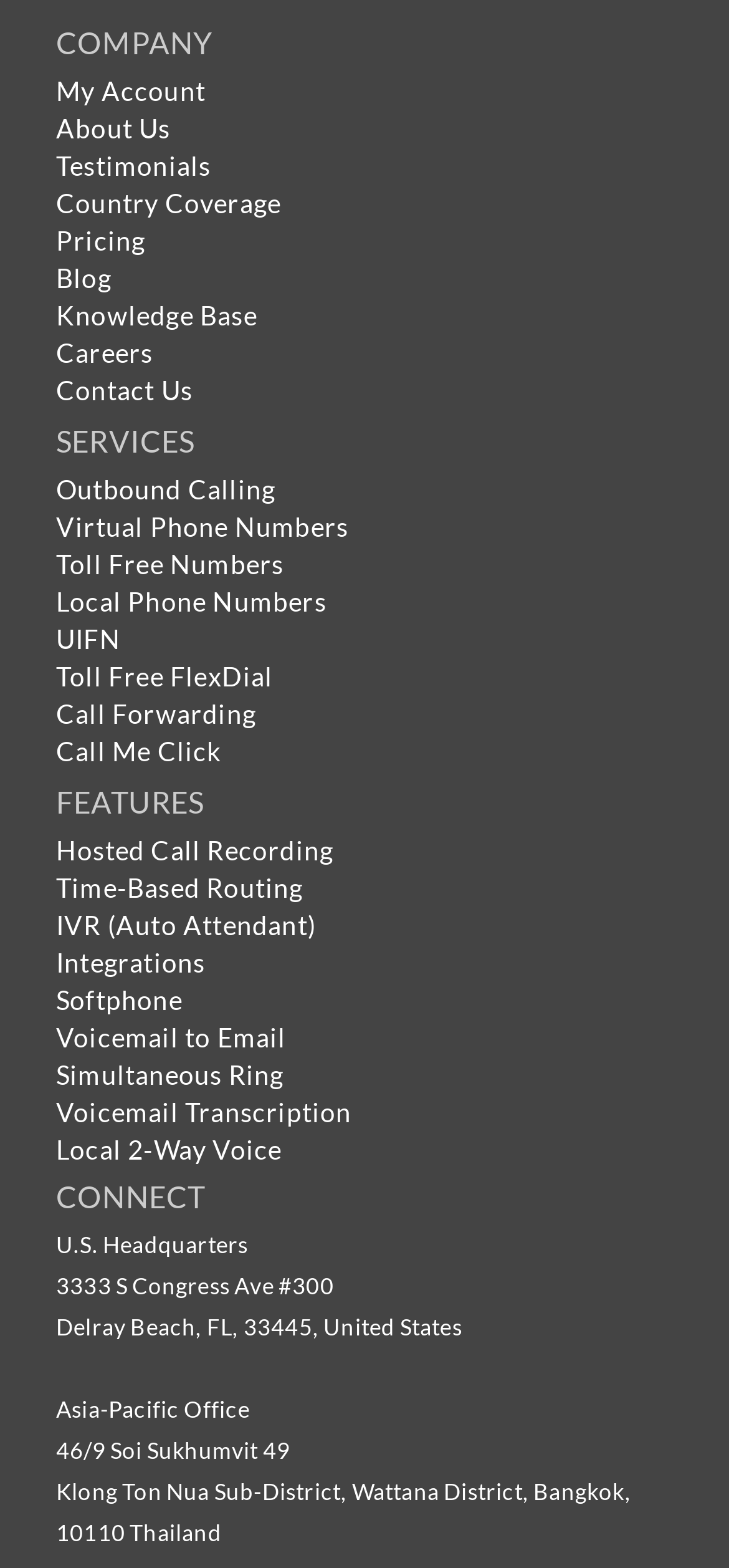Carefully examine the image and provide an in-depth answer to the question: What is the country of the Asia-Pacific Office?

I looked at the 'CONNECT' section of the webpage, where it lists the Asia-Pacific Office address, and found that the country is Thailand.